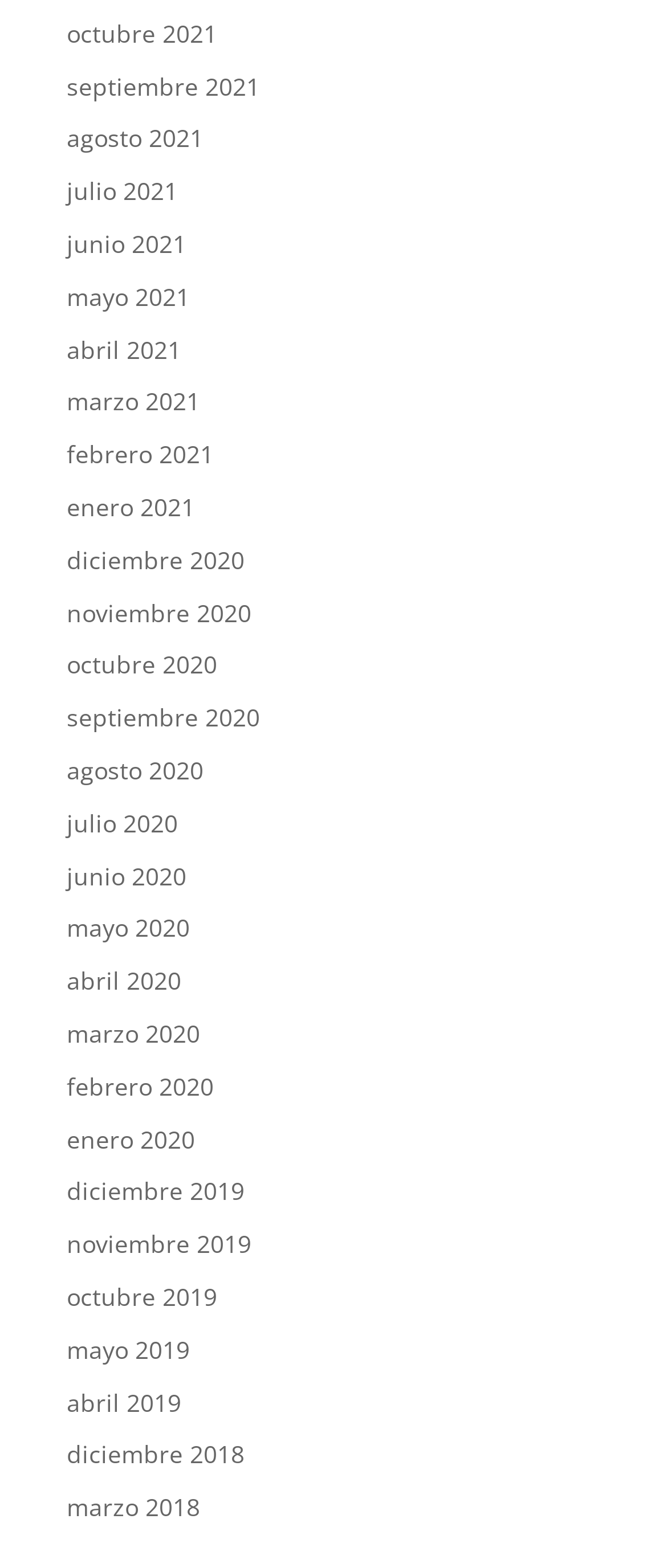Are there any months missing from the list?
Provide a short answer using one word or a brief phrase based on the image.

yes